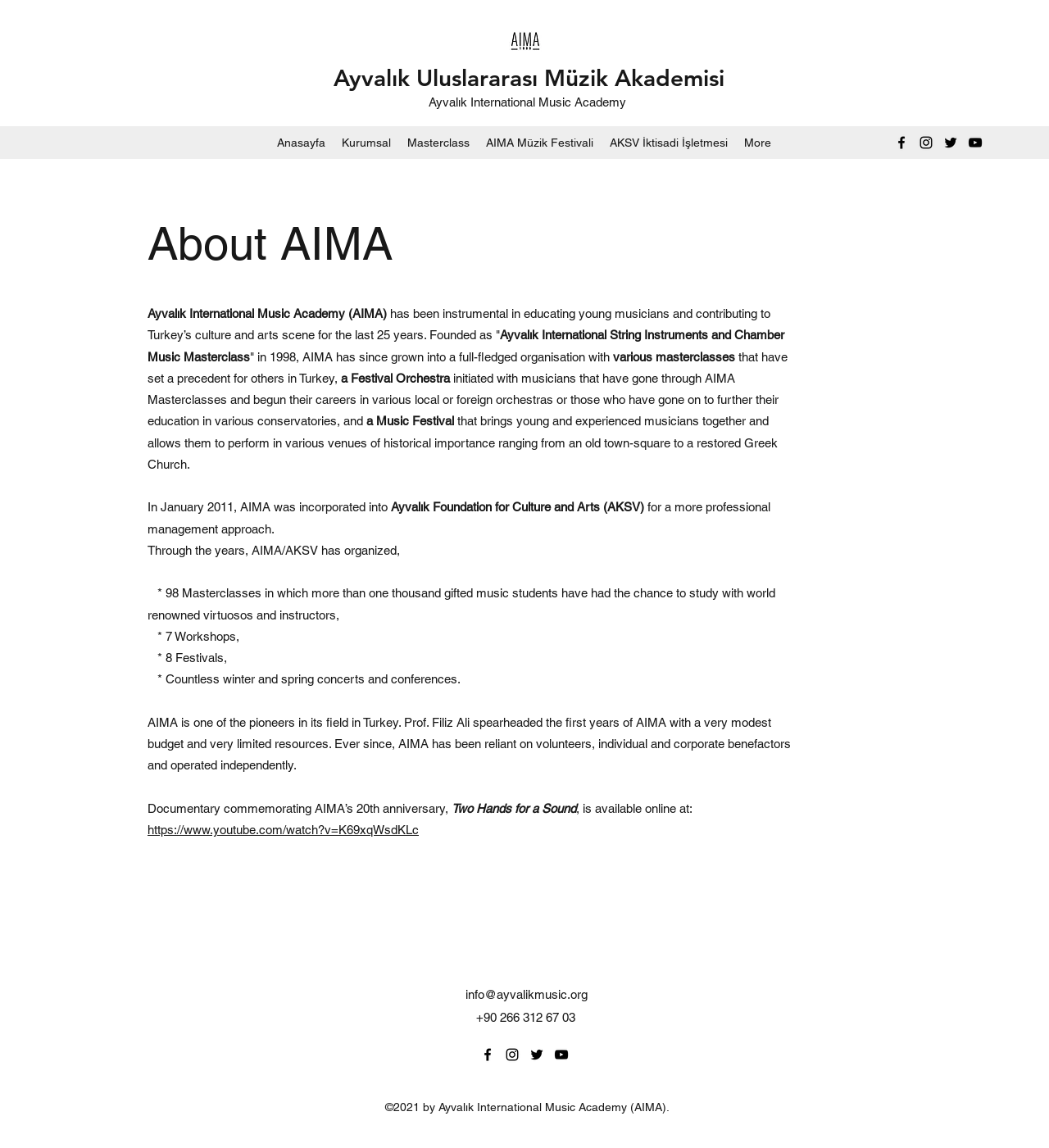Please answer the following query using a single word or phrase: 
How many masterclasses have been organized by AIMA?

98